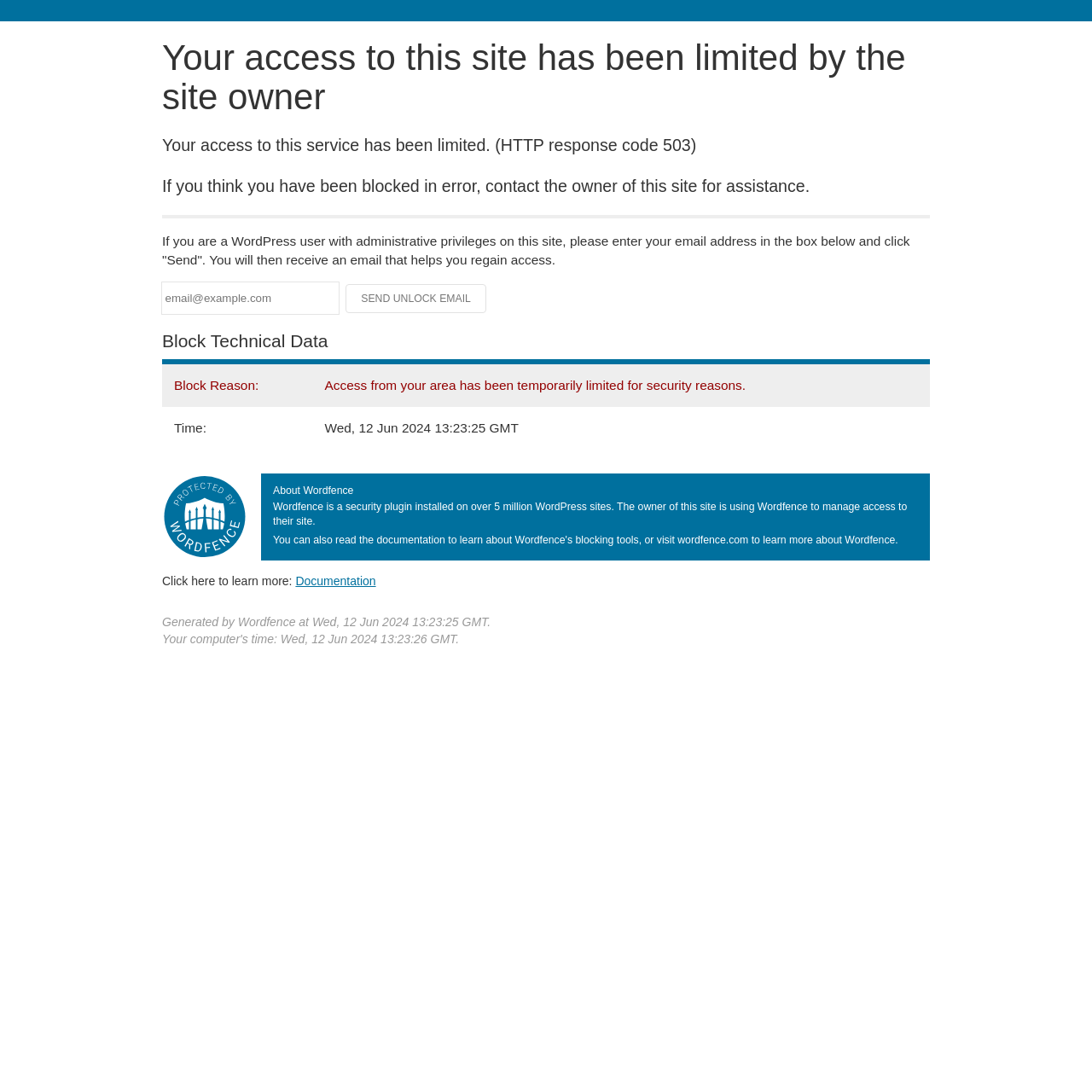What is the date and time when the site access was limited?
We need a detailed and meticulous answer to the question.

The date and time when the site access was limited is Wed, 12 Jun 2024 13:23:25 GMT, as stated in the 'Time:' rowheader and gridcell in the 'Block Technical Data' section.